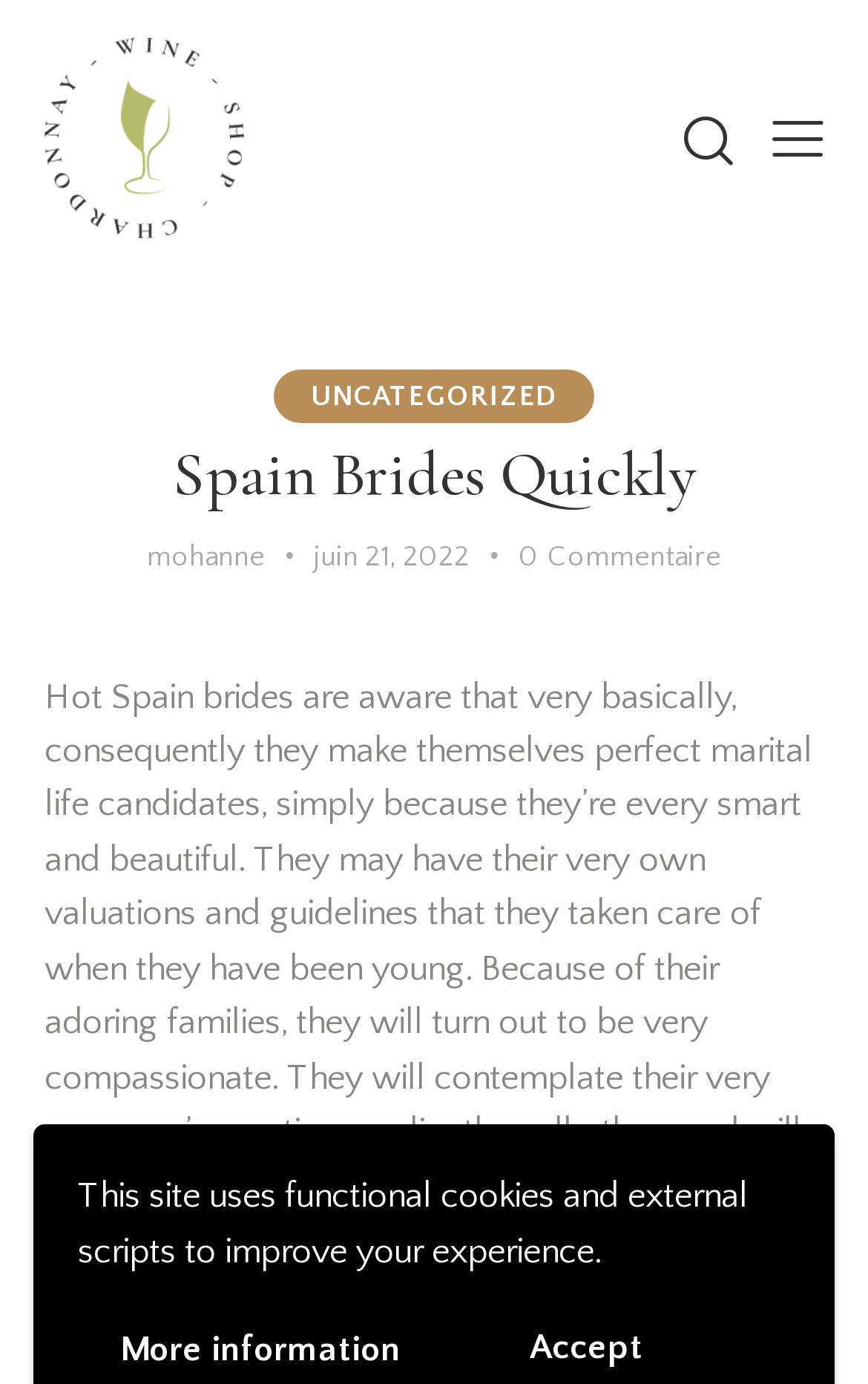Please provide a one-word or short phrase answer to the question:
How many comments are there on the latest post?

0